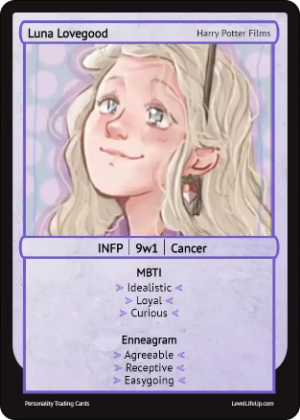Answer the following inquiry with a single word or phrase:
What is Luna Lovegood's Enneagram type?

9w1